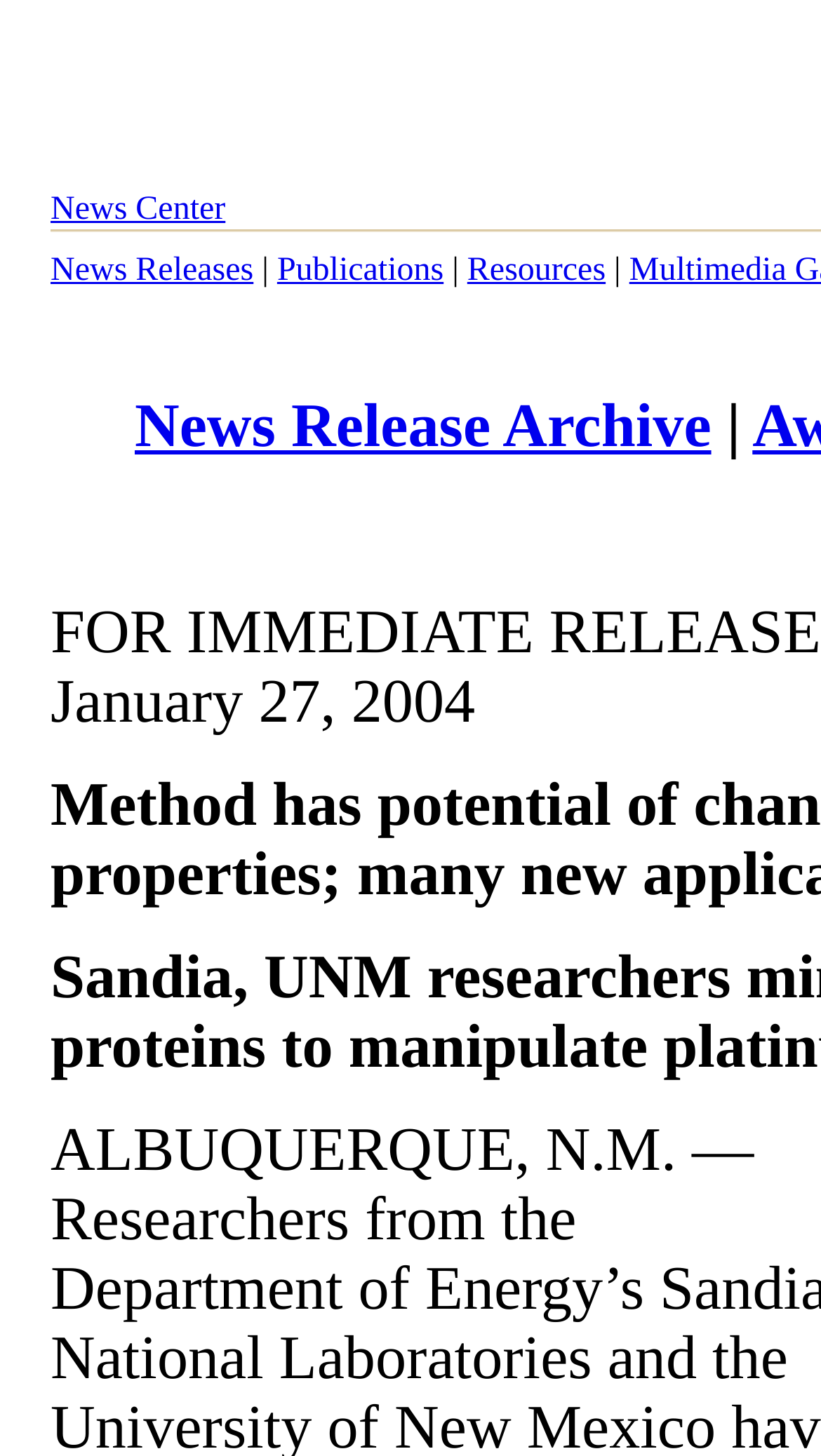With reference to the screenshot, provide a detailed response to the question below:
How many links are there under 'News Releases'?

I looked at the links under 'News Releases' and found two links: 'News Release Archive' and a static text link. These links are likely to be related to news releases.